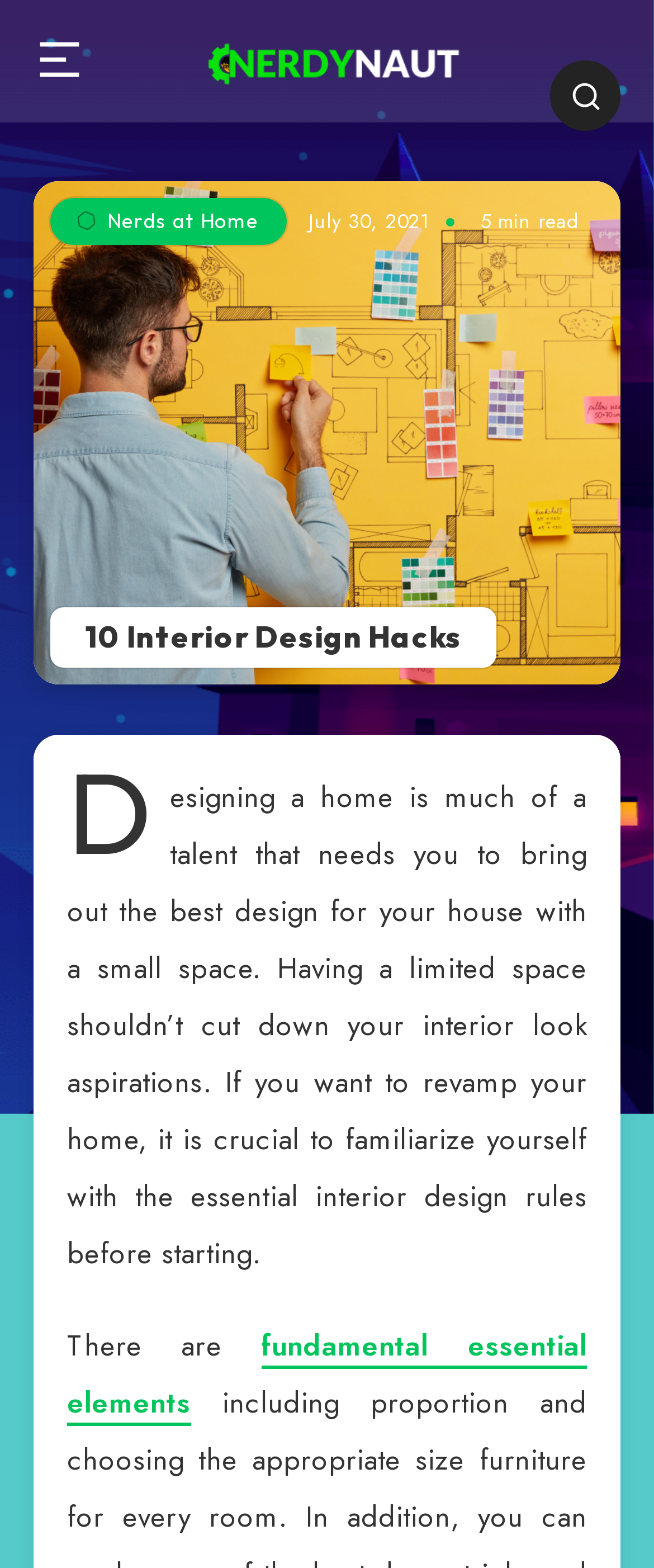What is the topic of the article?
Using the picture, provide a one-word or short phrase answer.

Interior Design